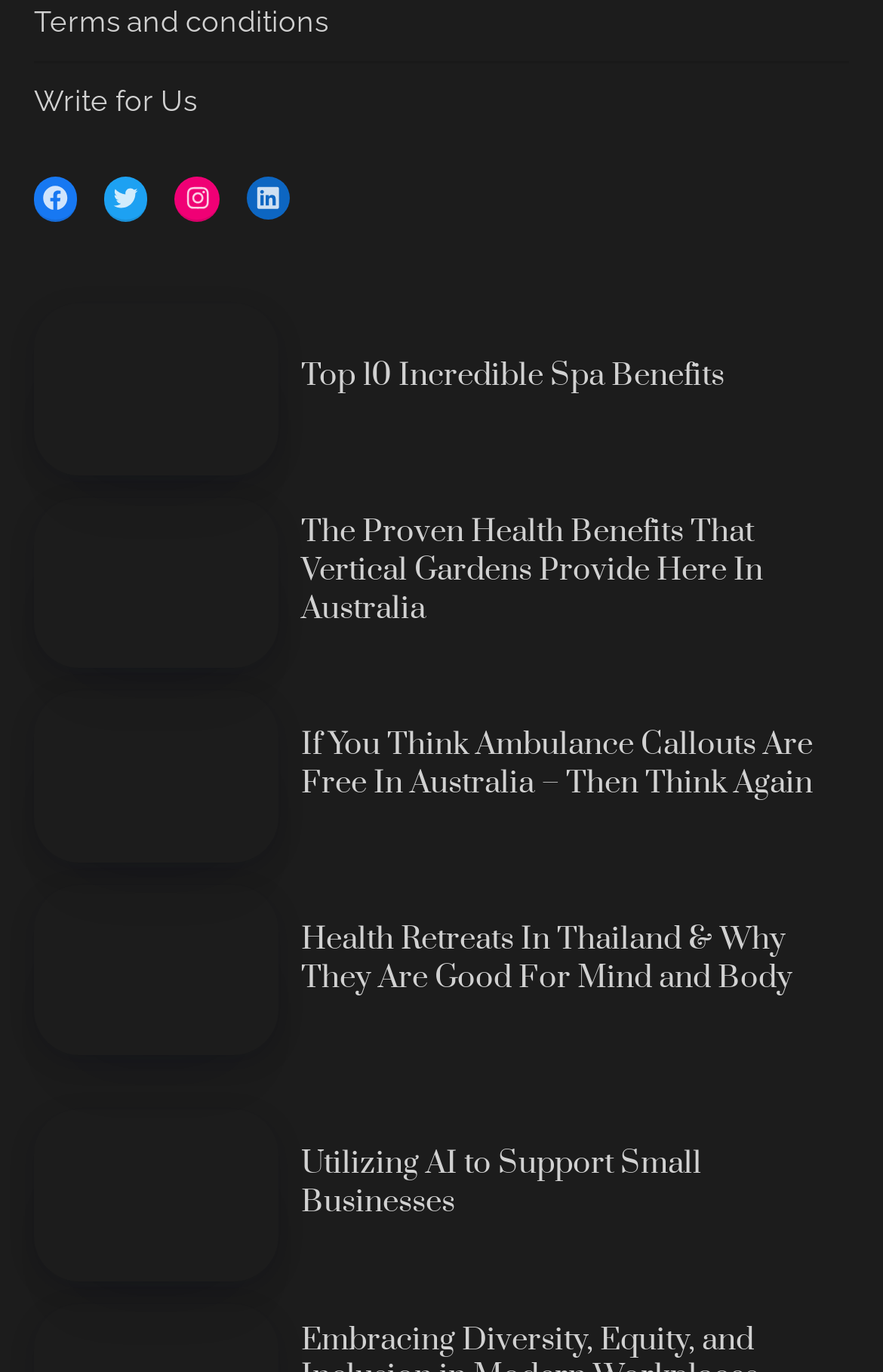How many images are there on the webpage?
Please provide a single word or phrase as your answer based on the image.

6